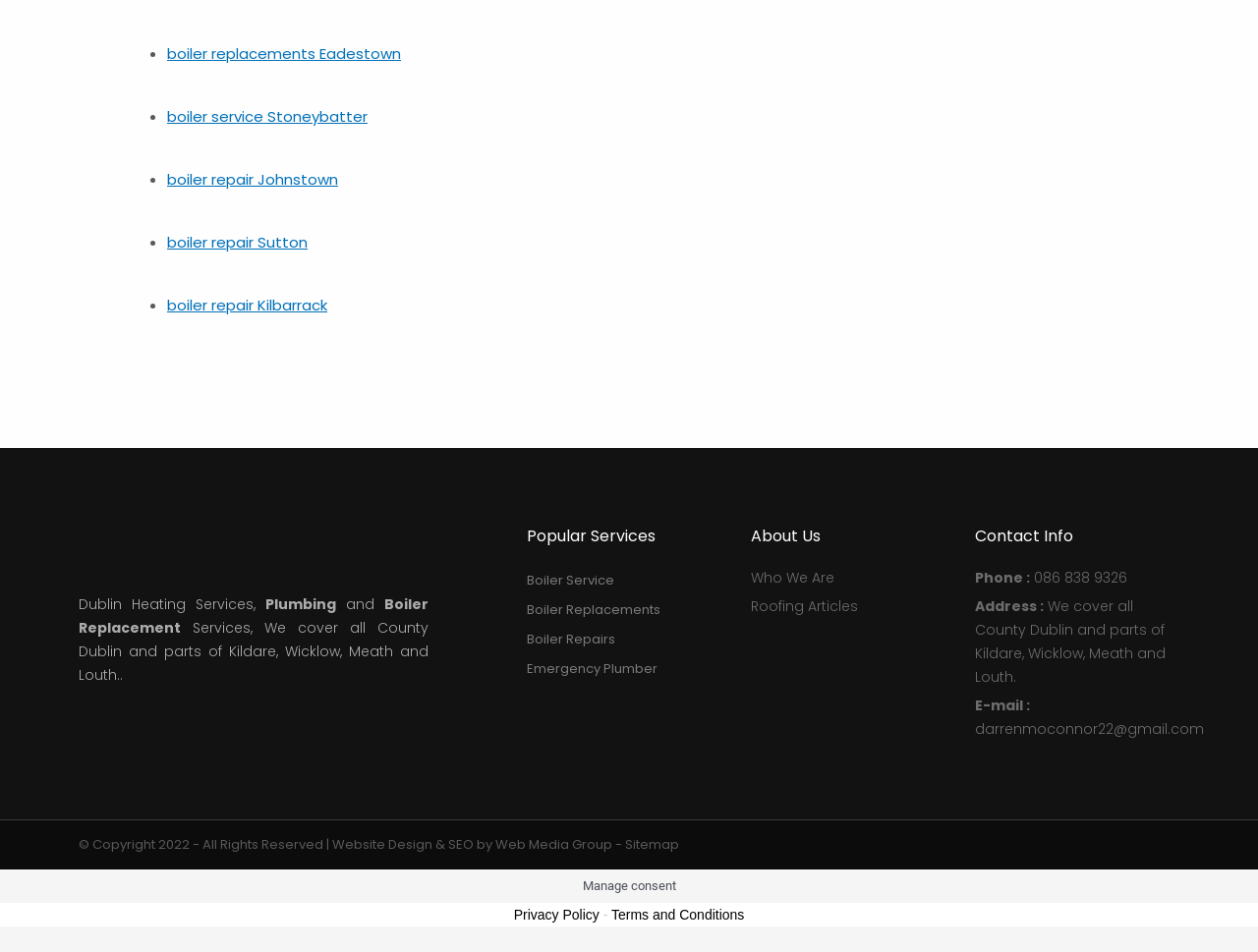Examine the image carefully and respond to the question with a detailed answer: 
What areas do they cover?

The webpage mentions that they cover all County Dublin and parts of Kildare, Wicklow, Meath, and Louth, indicating that their service area includes these regions.